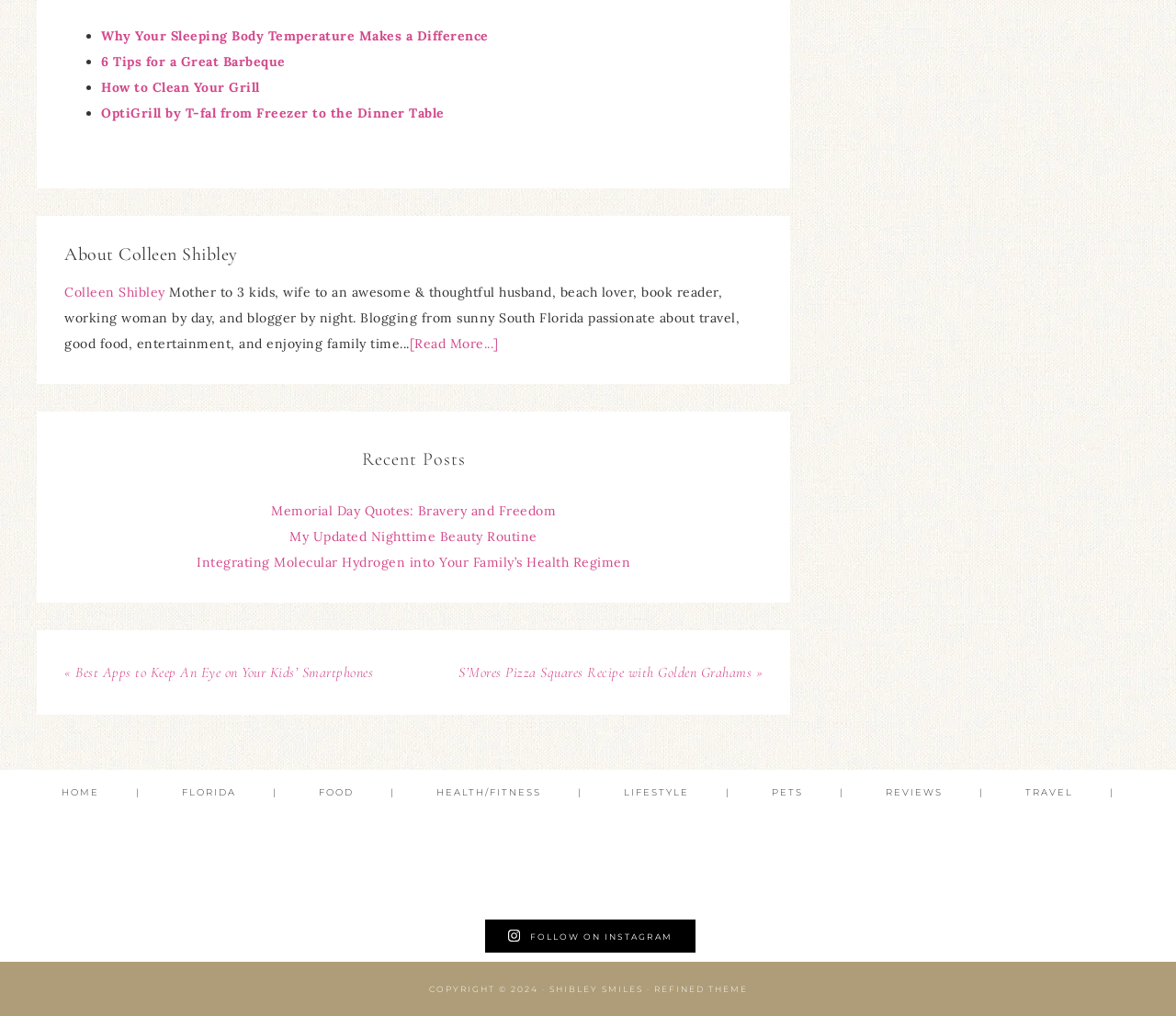Locate the bounding box coordinates for the element described below: "Refined Theme". The coordinates must be four float values between 0 and 1, formatted as [left, top, right, bottom].

[0.556, 0.968, 0.636, 0.978]